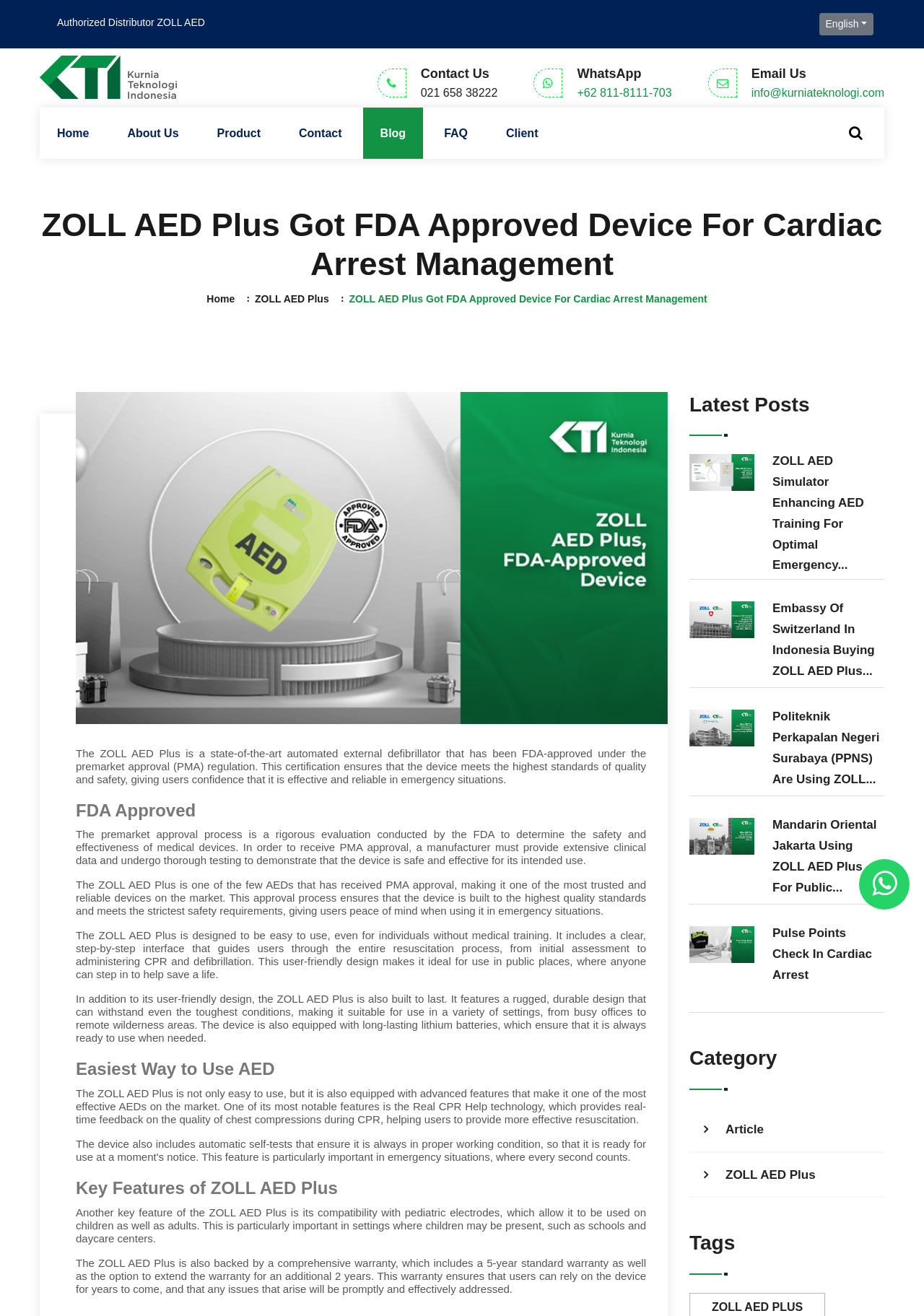Explain in detail what you observe on this webpage.

This webpage is about the ZOLL AED Plus, a state-of-the-art automated external defibrillator that has been FDA-approved. At the top of the page, there is a header section with a title "ZOLL AED Plus got FDA Approved Device for Cardiac Arrest Management" and a button to switch to English. Below the header, there are several links to different sections of the website, including "Home", "About Us", "Product", "Contact", "Blog", and "FAQ".

On the left side of the page, there is a contact information section with a heading "Authorized Distributor ZOLL AED" and details such as phone number, WhatsApp, and email. 

The main content of the page is divided into several sections. The first section has a heading "ZOLL AED Plus Got FDA Approved Device For Cardiac Arrest Management" and a brief description of the device. Below this section, there is an image of the ZOLL AED Plus.

The next section has a heading "FDA Approved" and explains the premarket approval process conducted by the FDA to ensure the safety and effectiveness of medical devices. This section is followed by several paragraphs of text describing the features and benefits of the ZOLL AED Plus, including its ease of use, durability, and advanced features such as Real CPR Help technology.

Further down the page, there is a section with a heading "Easiest Way to Use AED" and another section with a heading "Key Features of ZOLL AED Plus". The latter section describes the device's compatibility with pediatric electrodes and its comprehensive warranty.

On the right side of the page, there is a section with a heading "Latest Posts" that displays a list of four articles with images and brief summaries. Each article has a link to read more.

At the bottom of the page, there are links to categories and tags related to the content.